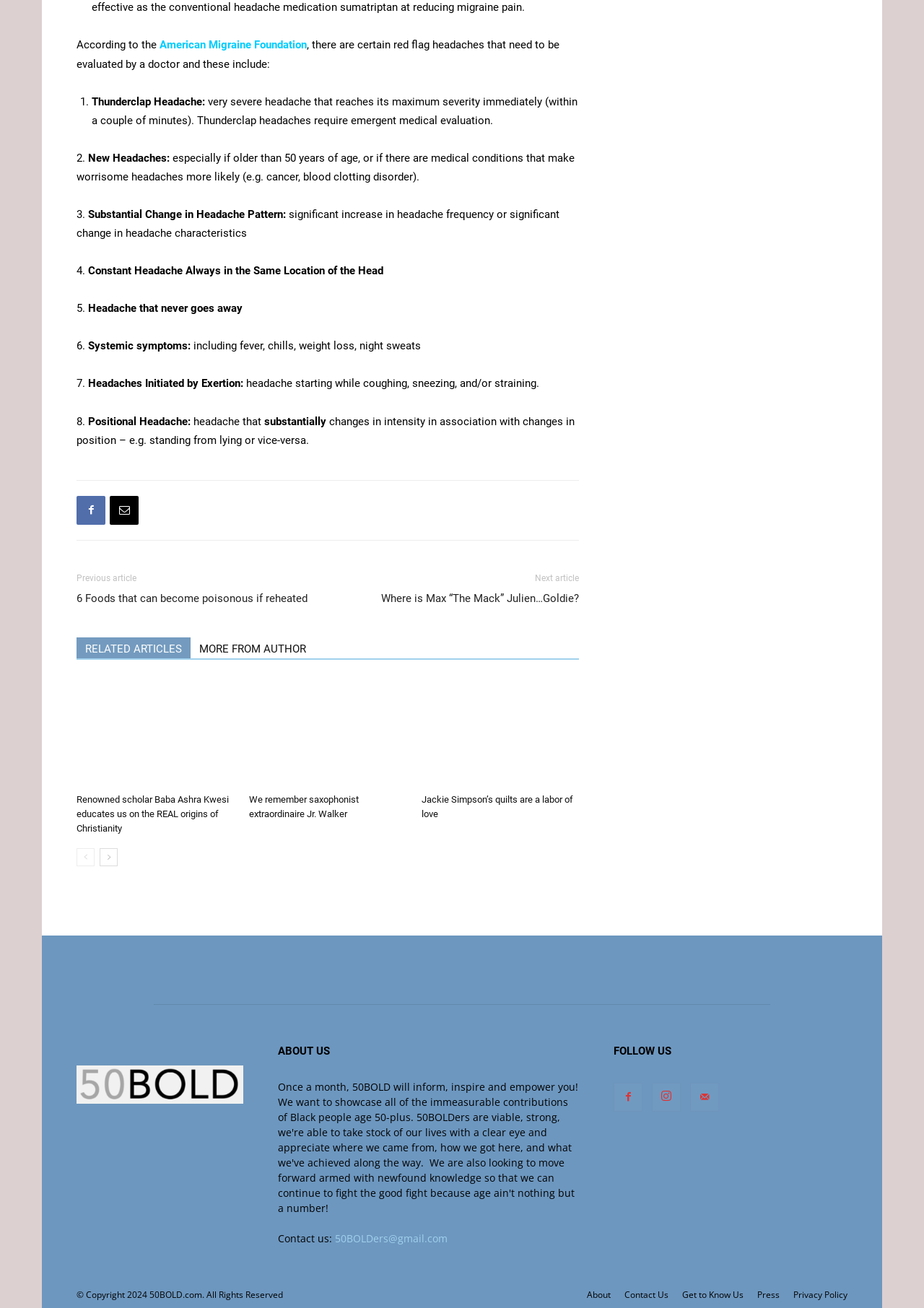Locate the bounding box coordinates of the clickable part needed for the task: "Click the 'CONTACT US' link".

None